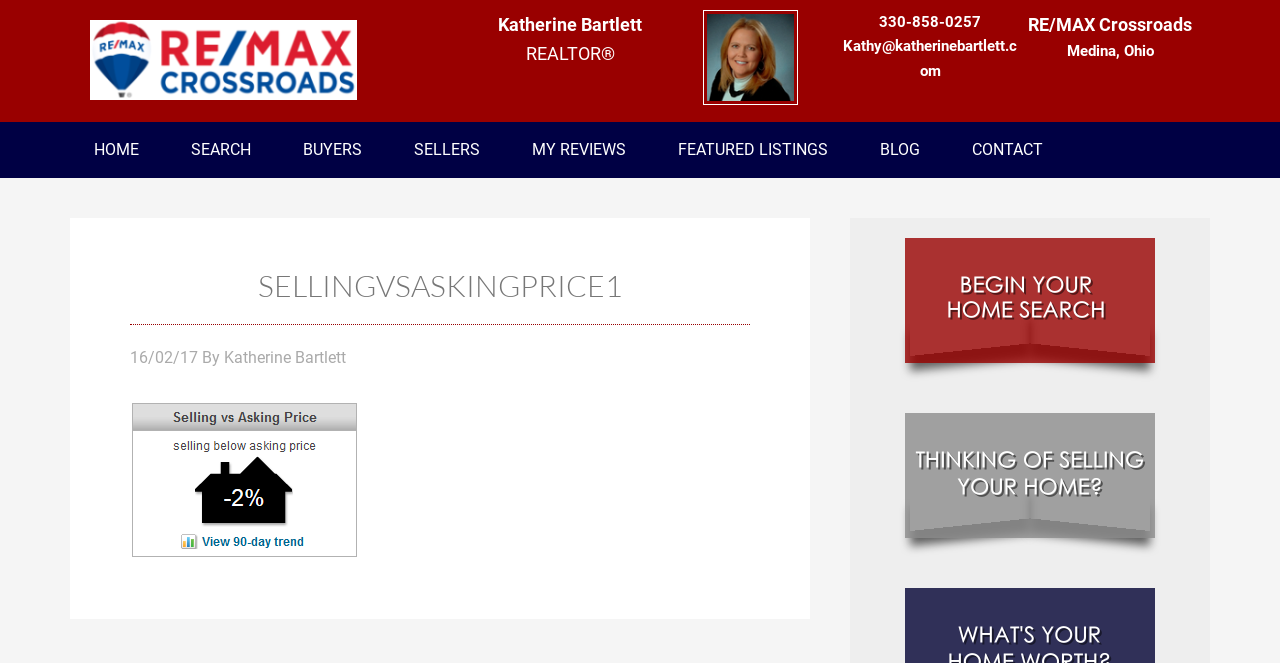Identify the bounding box coordinates for the UI element that matches this description: "FEATURED LISTINGS".

[0.511, 0.185, 0.666, 0.269]